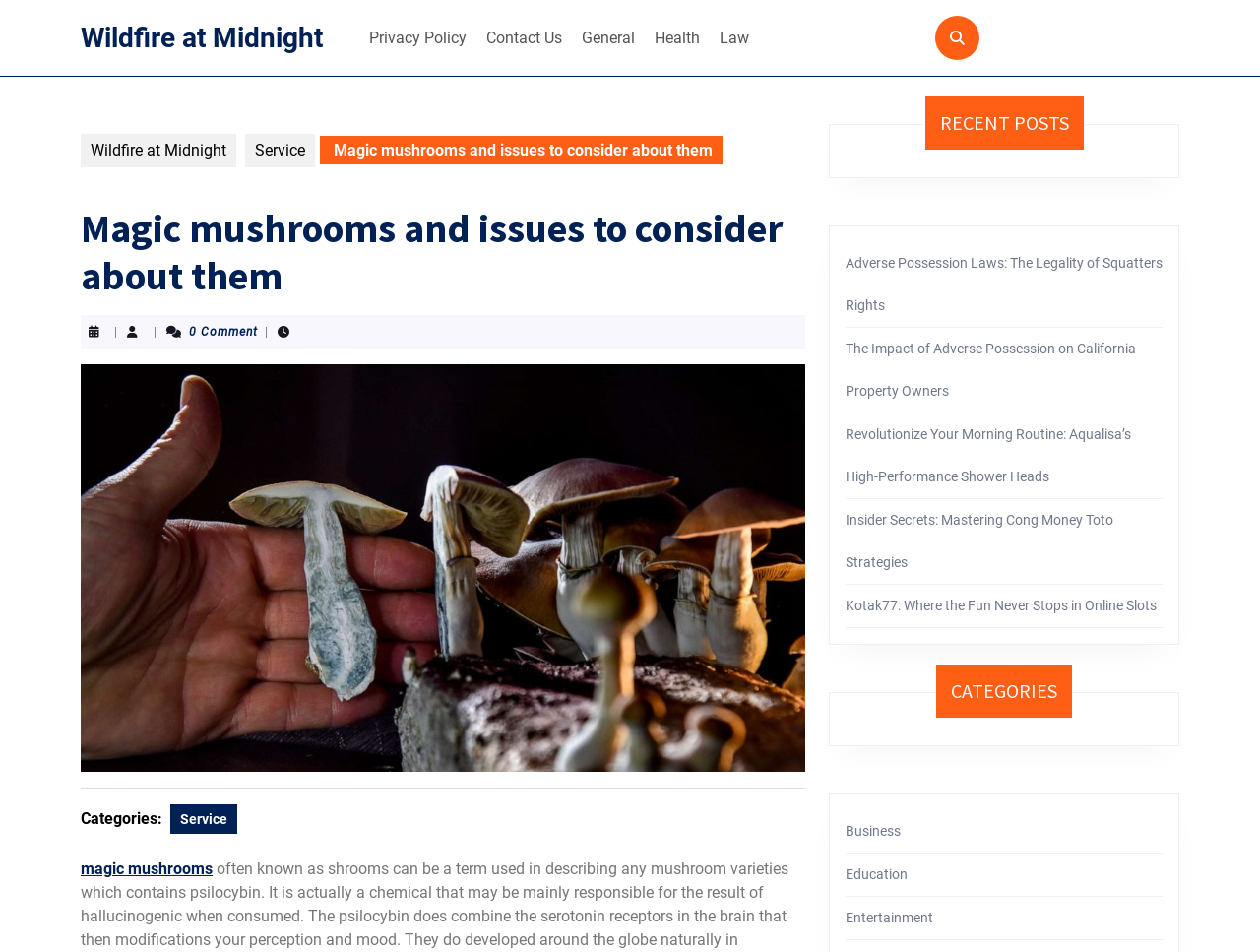Locate the bounding box coordinates of the clickable area needed to fulfill the instruction: "Click on the 'Wildfire at Midnight' link at the top".

[0.064, 0.022, 0.256, 0.056]